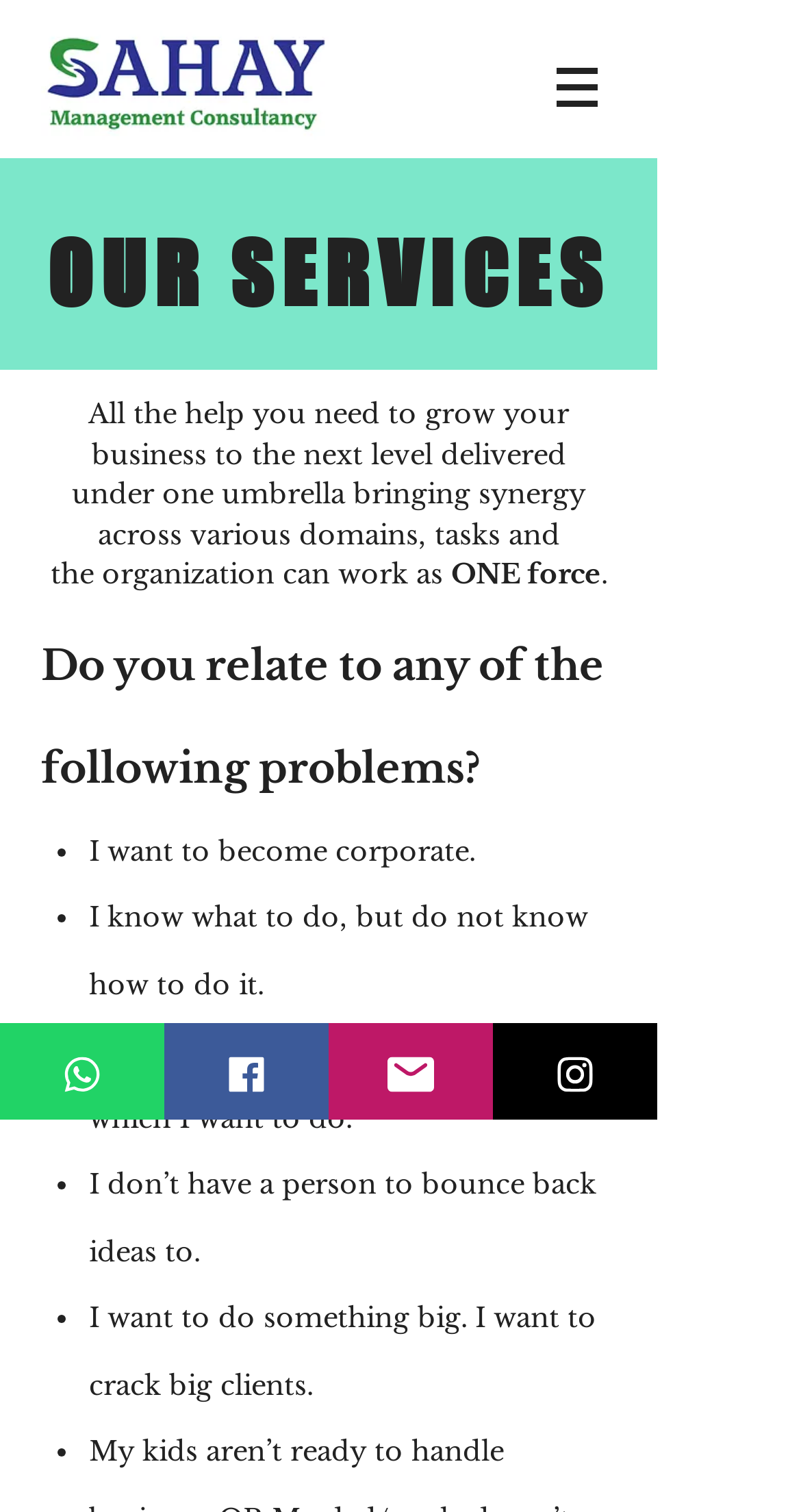Please provide a comprehensive response to the question below by analyzing the image: 
What is the tone of the webpage?

The language used on the webpage is formal and professional. The text is well-structured, and the use of headings and subheadings suggests a organized and systematic approach. The tone is informative and helpful, suggesting that the consultancy firm is professional and expert in its field.